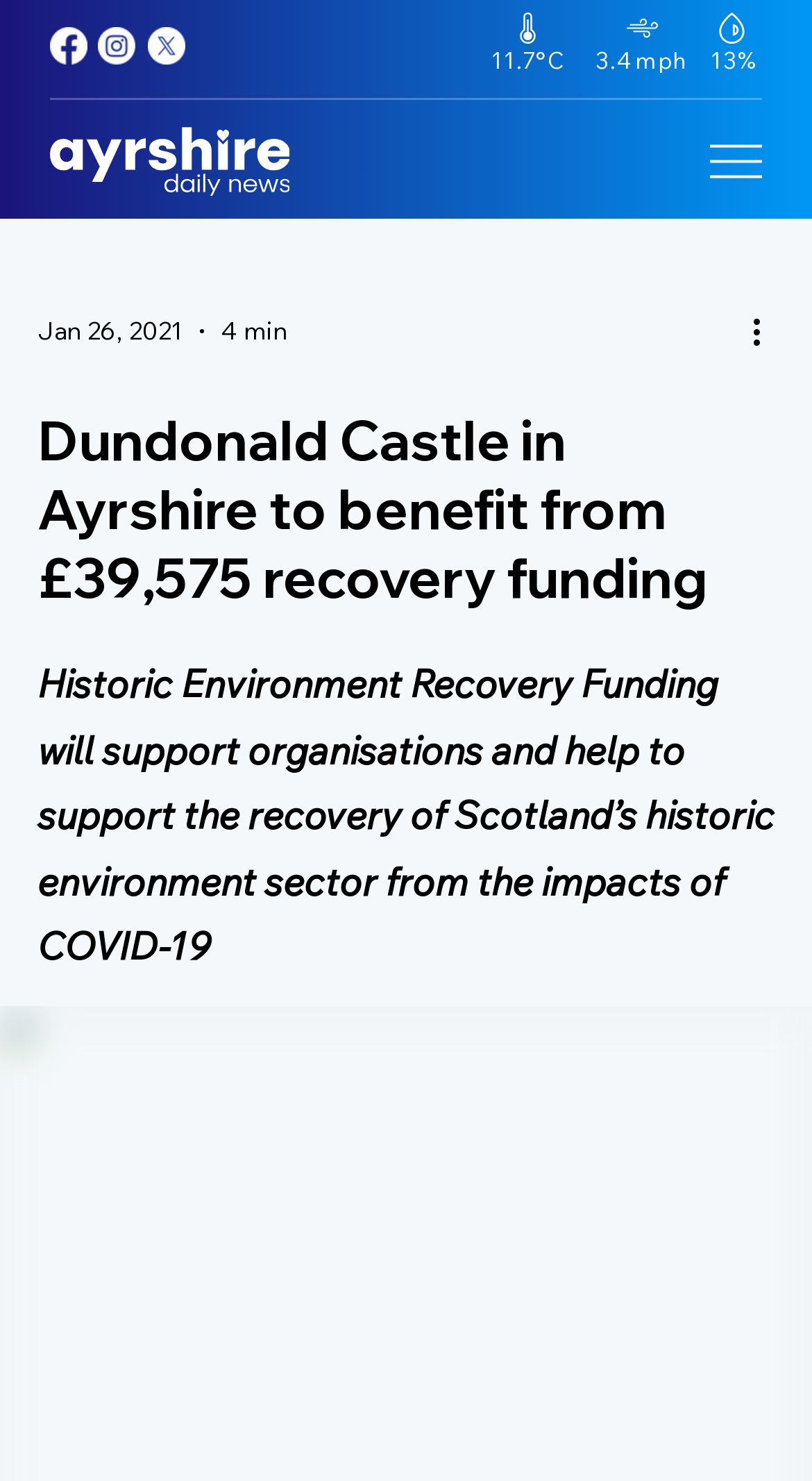Provide the bounding box coordinates for the UI element described in this sentence: "aria-label="More actions"". The coordinates should be four float values between 0 and 1, i.e., [left, top, right, bottom].

[0.918, 0.207, 0.979, 0.241]